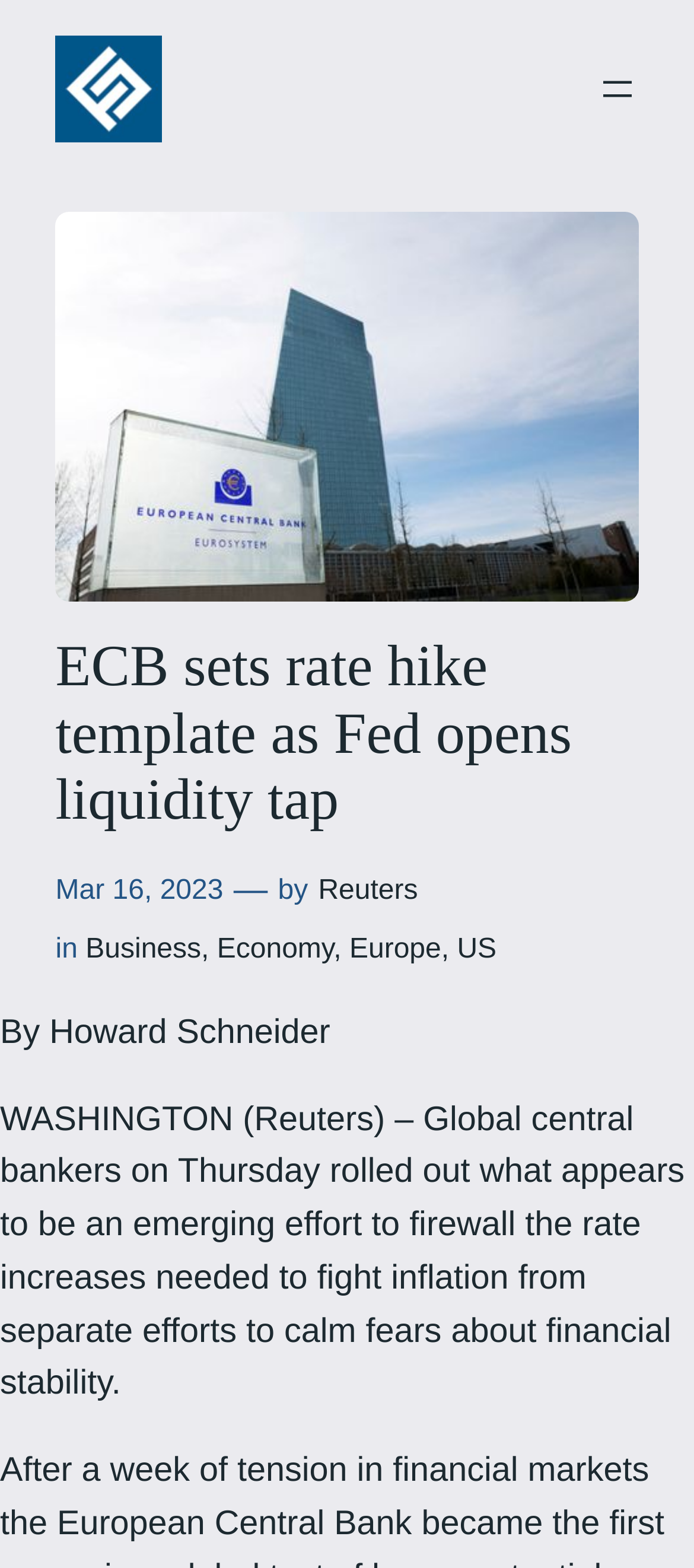Can you determine the bounding box coordinates of the area that needs to be clicked to fulfill the following instruction: "Visit Financial Newsletter"?

[0.08, 0.023, 0.234, 0.091]